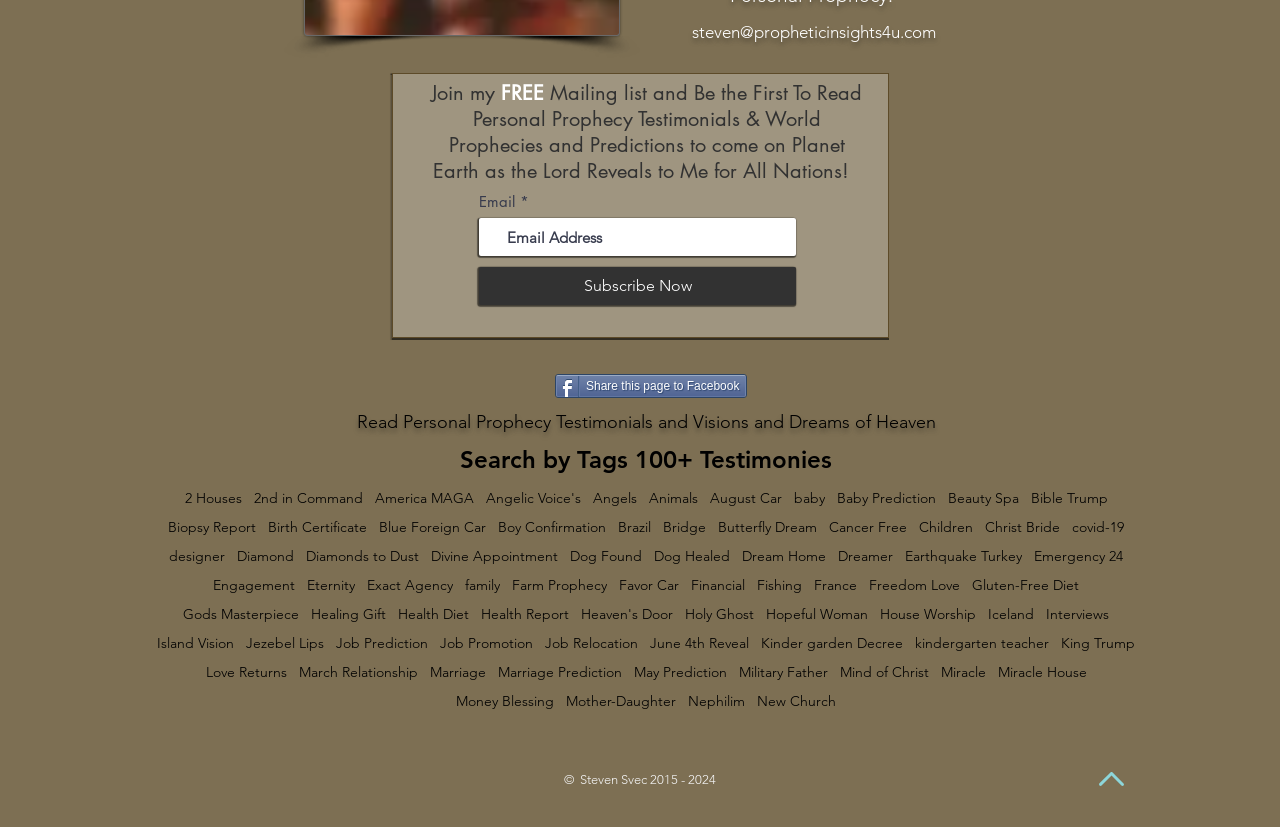Please mark the bounding box coordinates of the area that should be clicked to carry out the instruction: "Search by tags".

[0.353, 0.539, 0.656, 0.574]